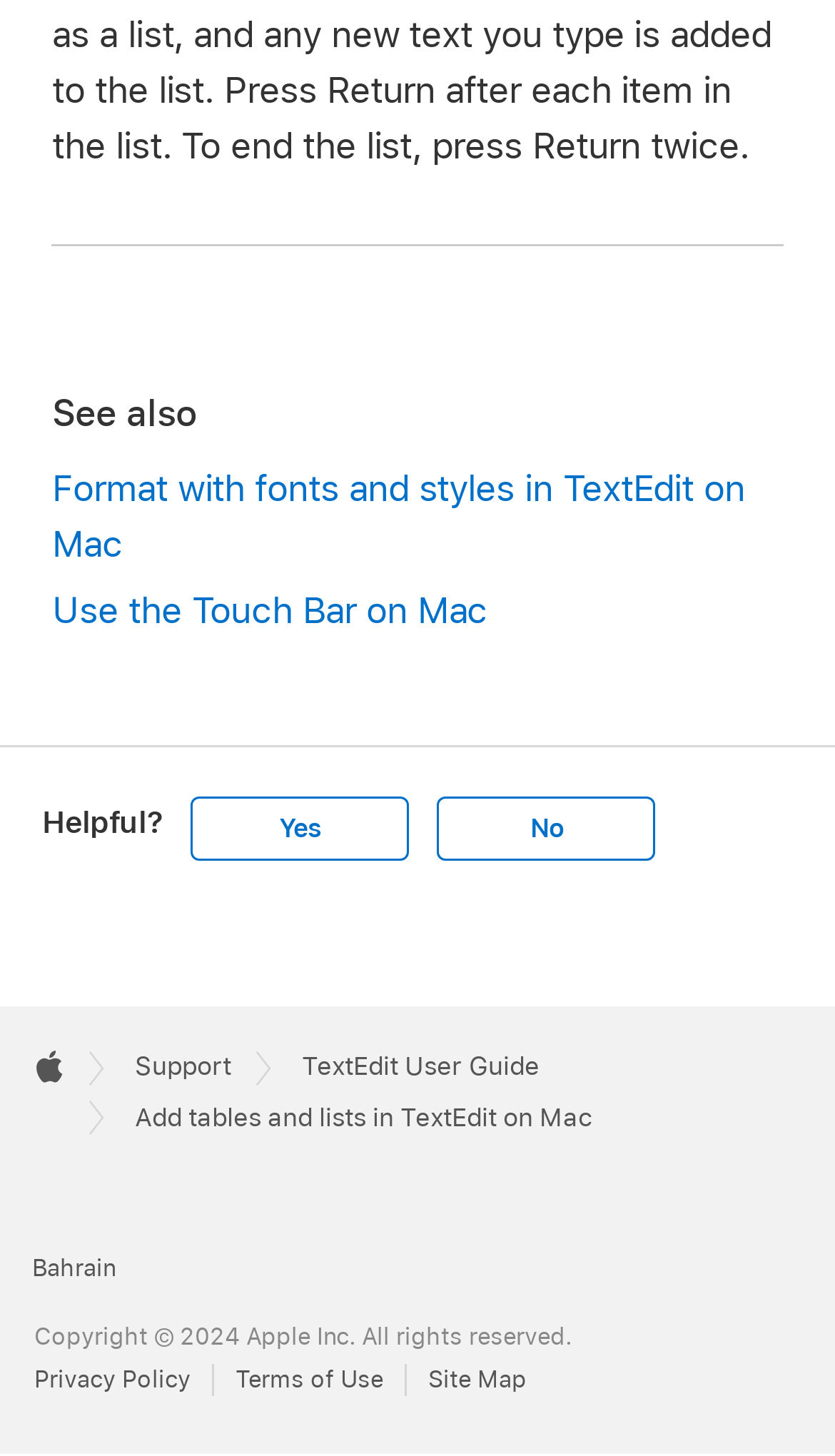Find the bounding box coordinates for the area you need to click to carry out the instruction: "Go to About Us". The coordinates should be four float numbers between 0 and 1, indicated as [left, top, right, bottom].

None